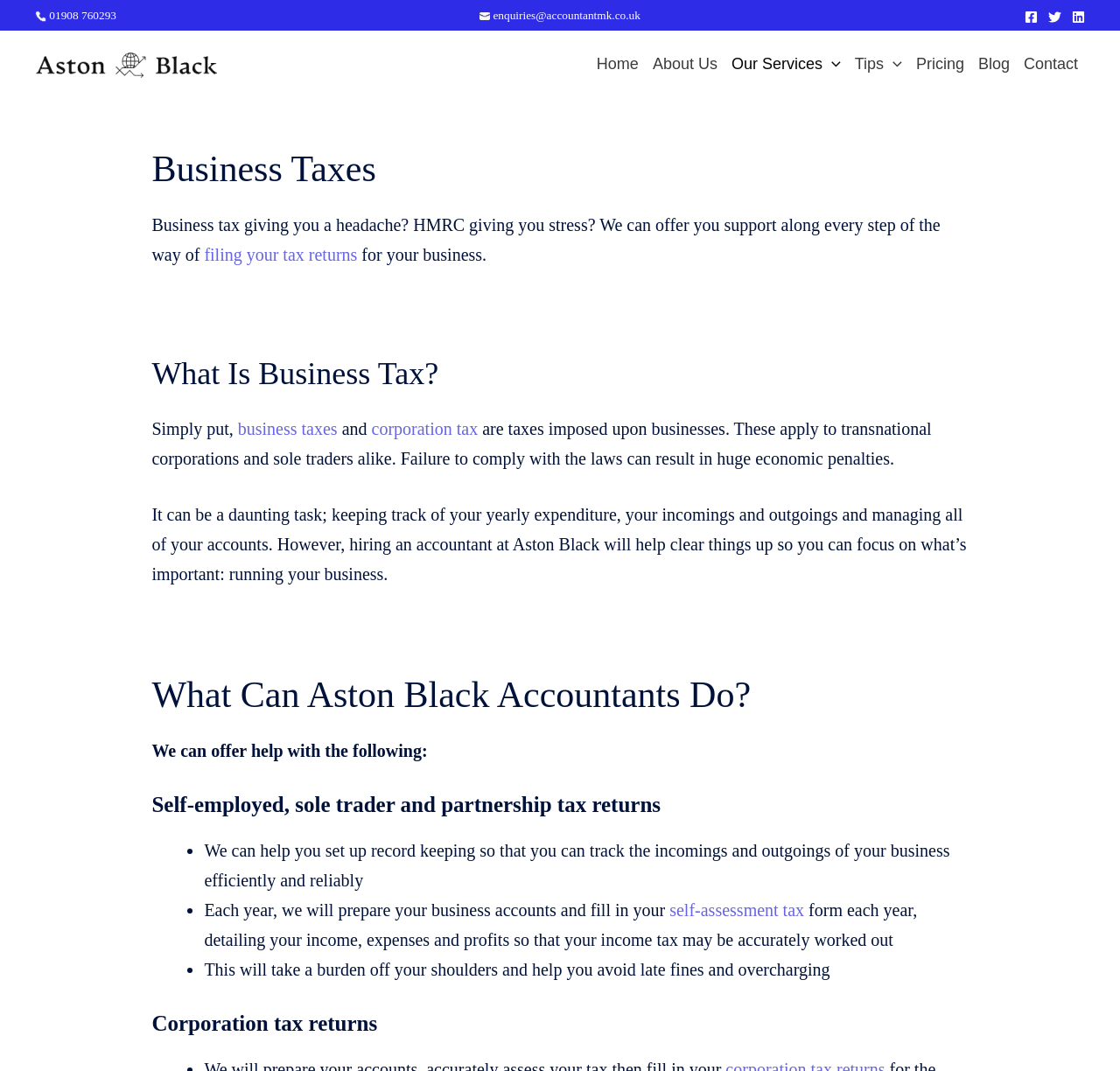Find the bounding box coordinates for the element that must be clicked to complete the instruction: "Learn about Business Taxes". The coordinates should be four float numbers between 0 and 1, indicated as [left, top, right, bottom].

[0.135, 0.135, 0.865, 0.18]